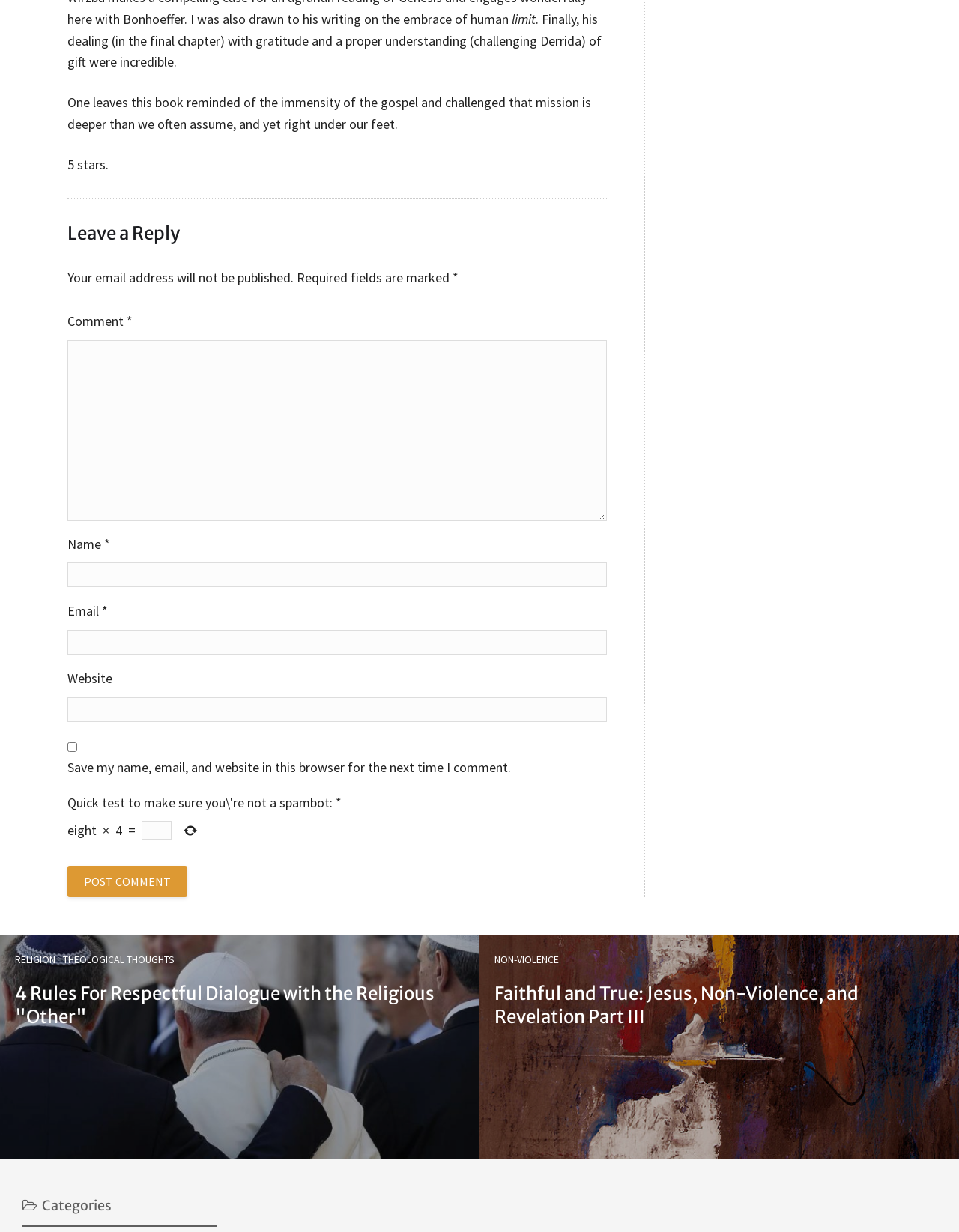Specify the bounding box coordinates of the region I need to click to perform the following instruction: "Enter your name". The coordinates must be four float numbers in the range of 0 to 1, i.e., [left, top, right, bottom].

[0.07, 0.457, 0.633, 0.477]